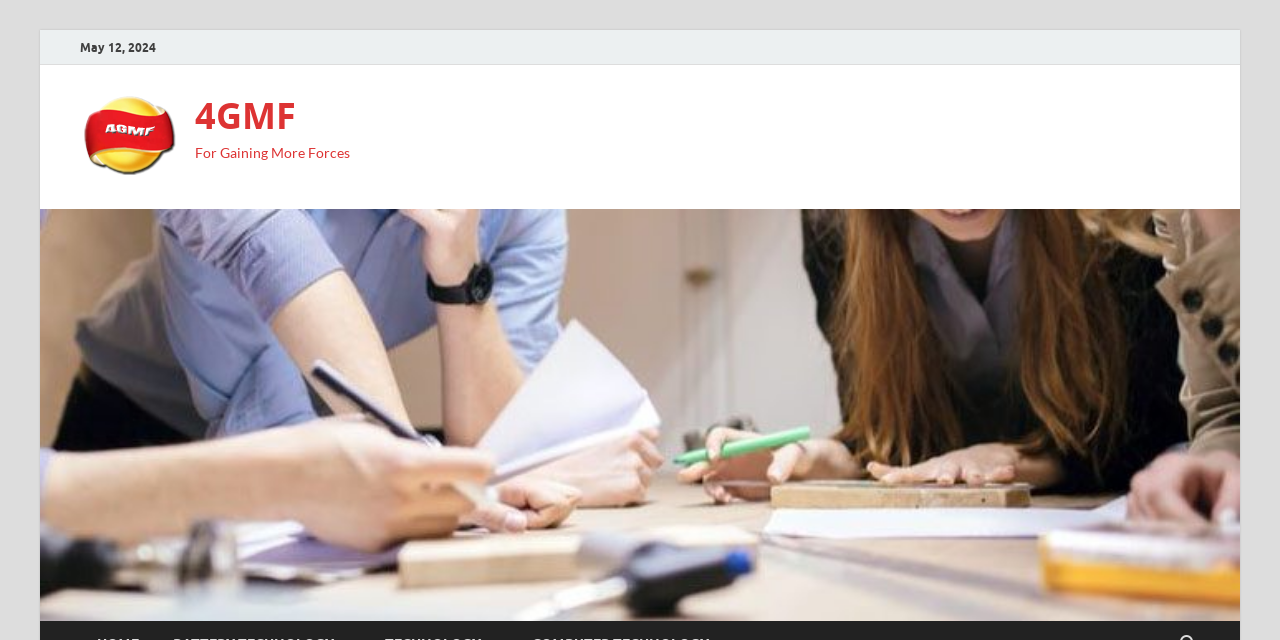Given the description "alt="4GMF"", determine the bounding box of the corresponding UI element.

[0.062, 0.248, 0.141, 0.278]